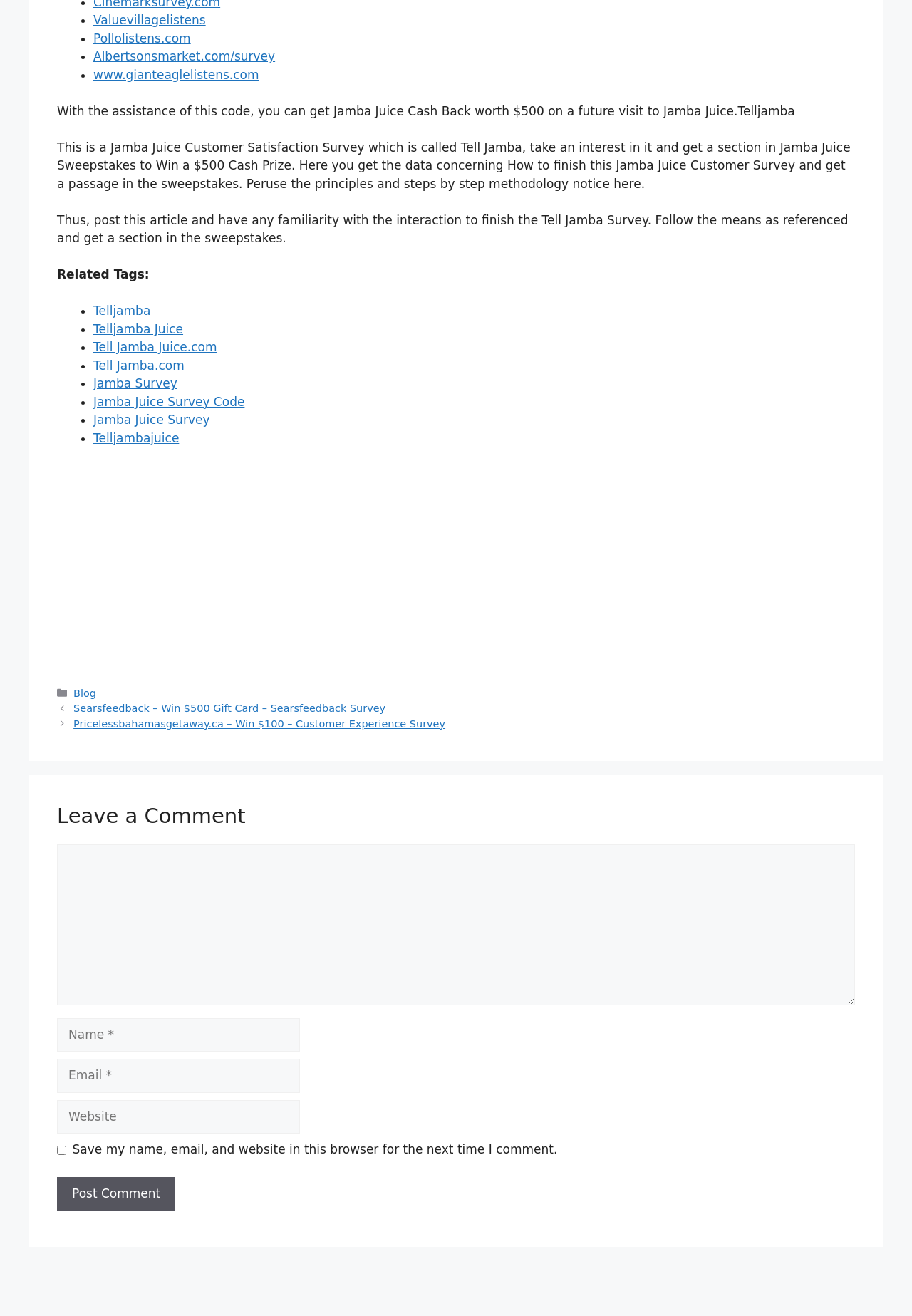What is the purpose of the Tell Jamba survey?
Examine the image and provide an in-depth answer to the question.

The purpose of the Tell Jamba survey is to get $500 Cash Back on a future visit to Jamba Juice, as stated in the StaticText element with ID 259.